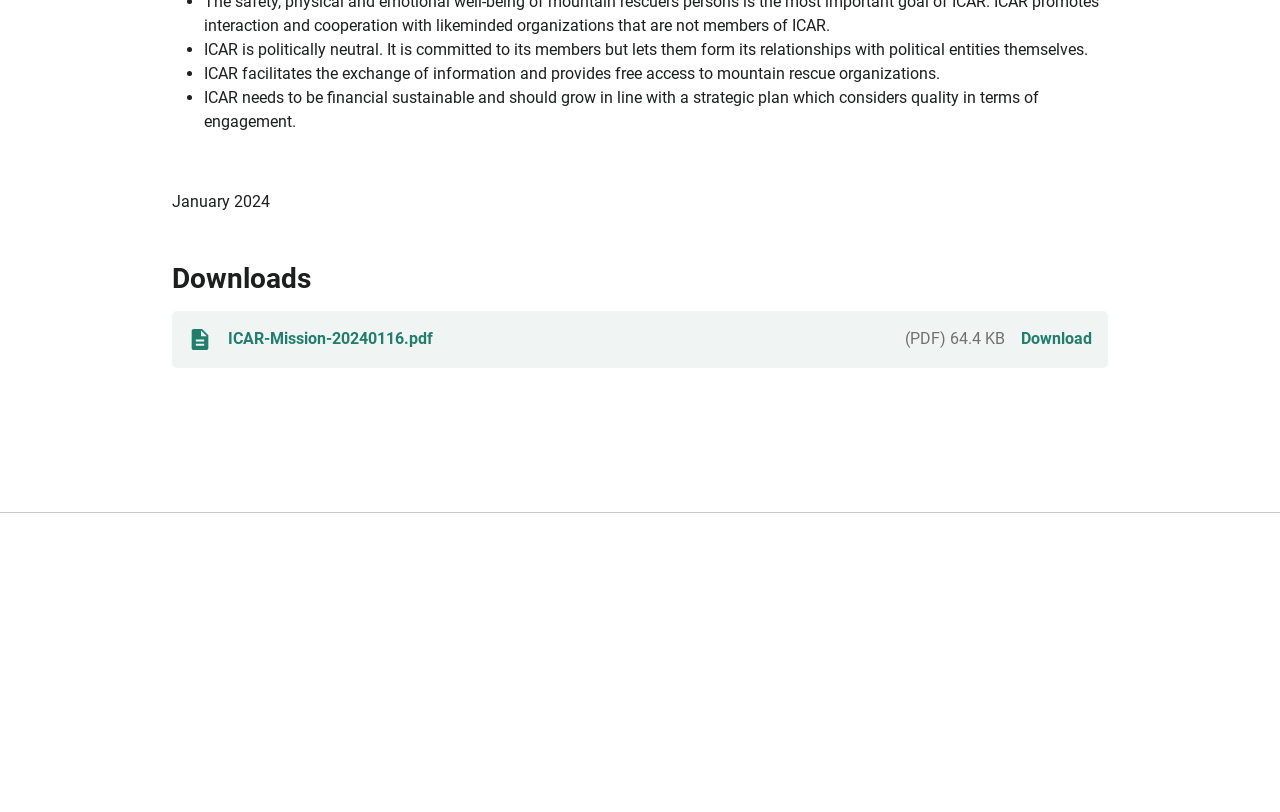How many organizations are listed on the webpage?
Utilize the image to construct a detailed and well-explained answer.

The webpage lists 19 organizations, each with a link and an image, including ARS Alpine Rettung Schweiz (REGA/SAC), Petzl, Tyromont Alpin Technik GmbH, and others.